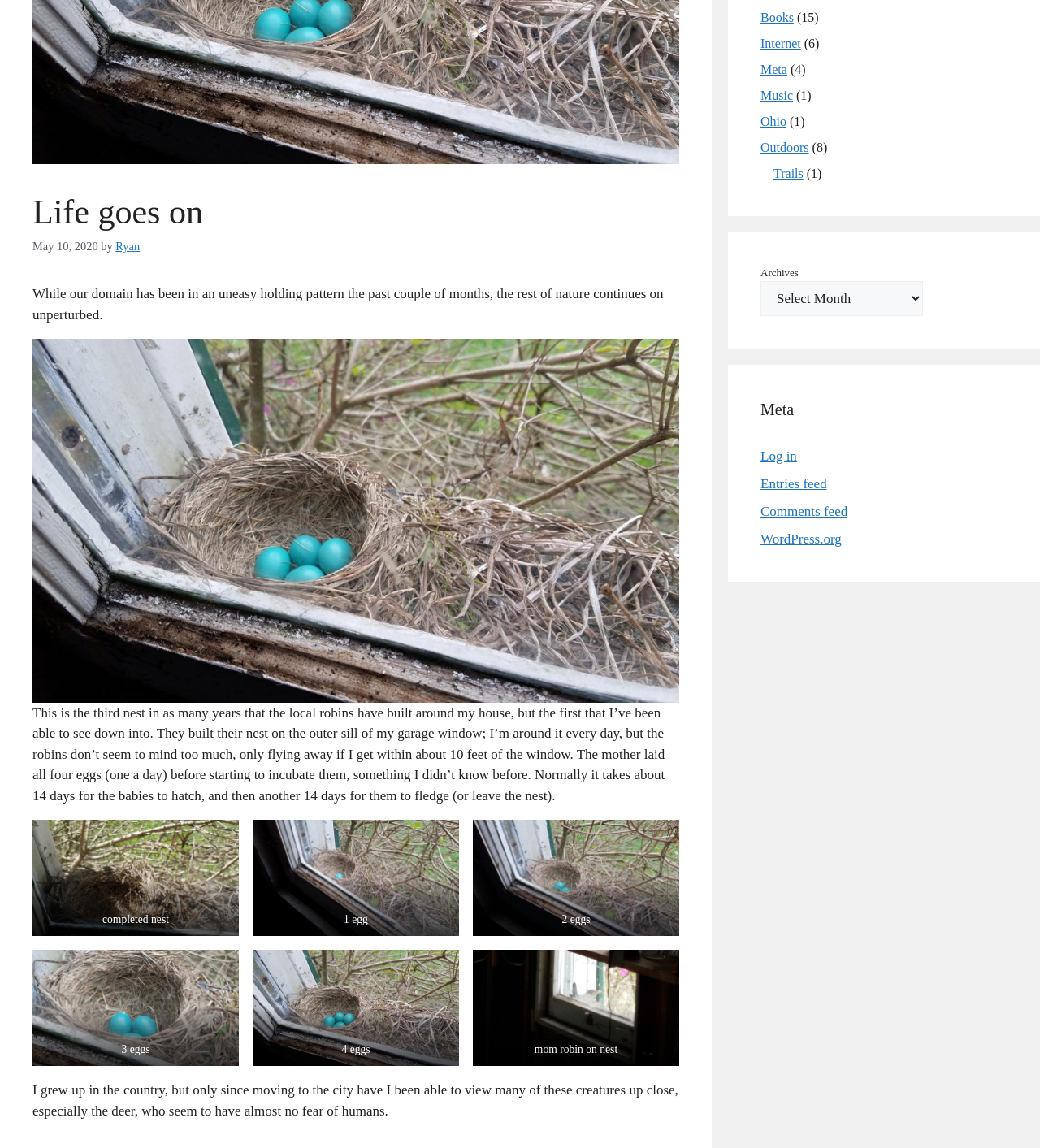Extract the bounding box coordinates of the UI element described: "Entries feed". Provide the coordinates in the format [left, top, right, bottom] with values ranging from 0 to 1.

[0.731, 0.414, 0.795, 0.428]